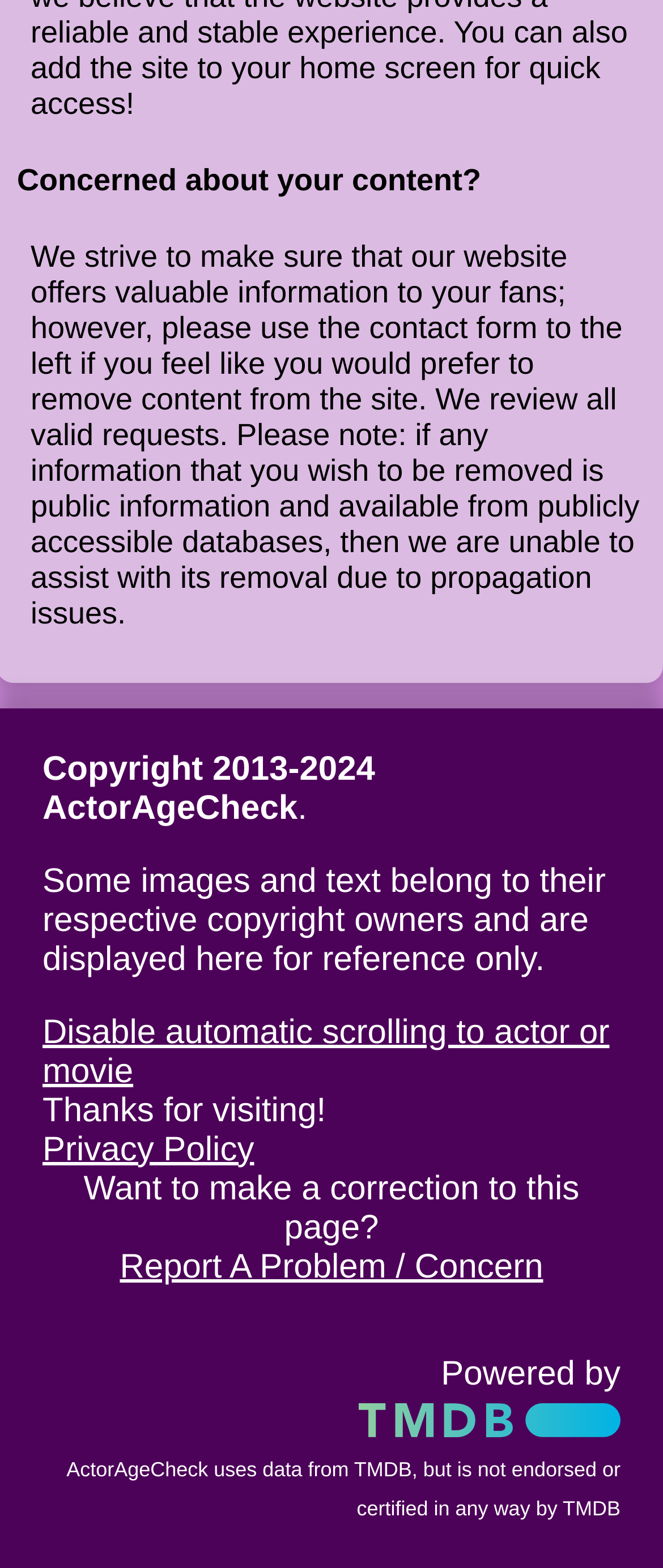For the following element description, predict the bounding box coordinates in the format (top-left x, top-left y, bottom-right x, bottom-right y). All values should be floating point numbers between 0 and 1. Description: Privacy Policy

[0.064, 0.721, 0.383, 0.745]